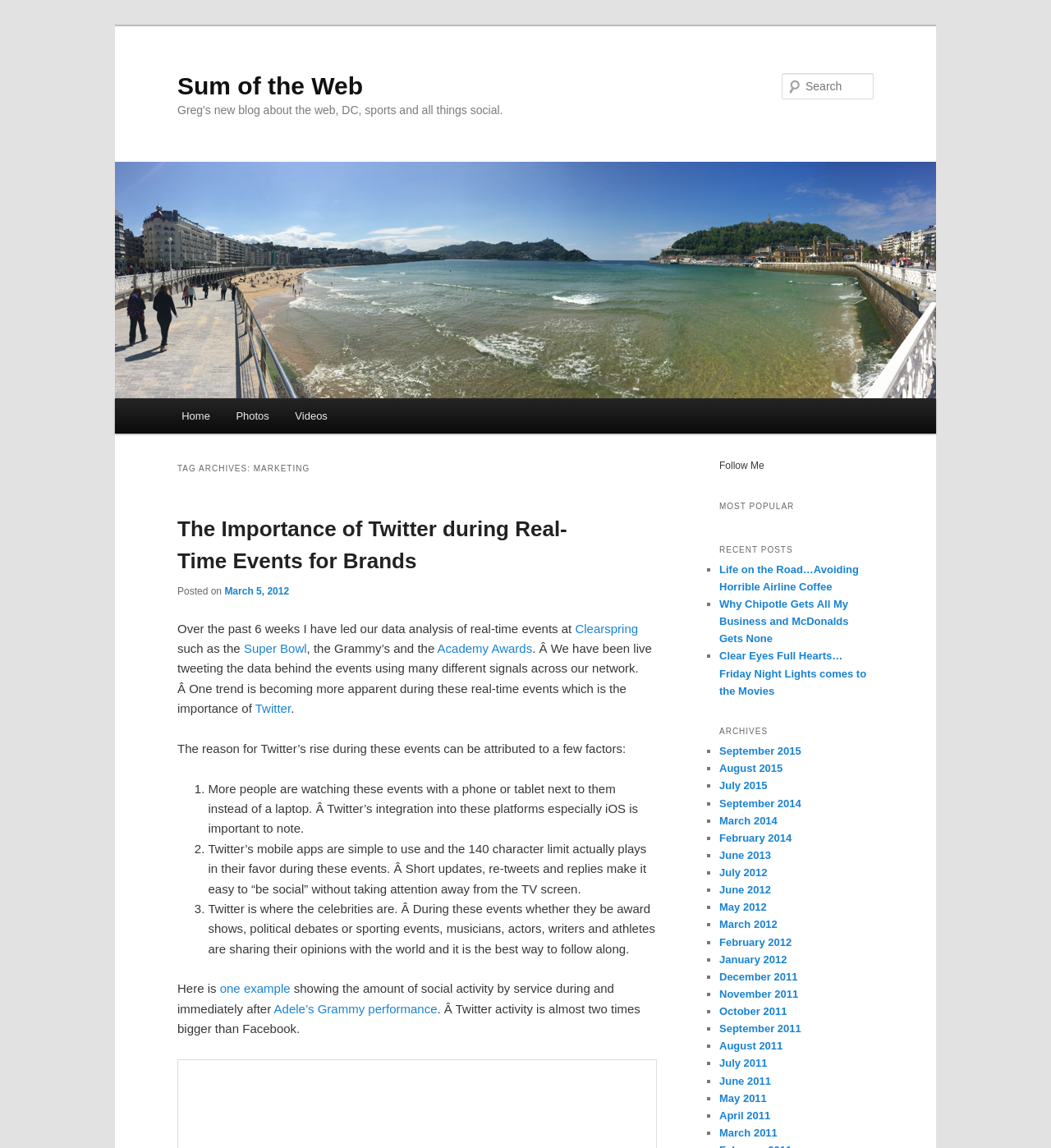Provide a single word or phrase to answer the given question: 
What is the name of the blog?

Sum of the Web